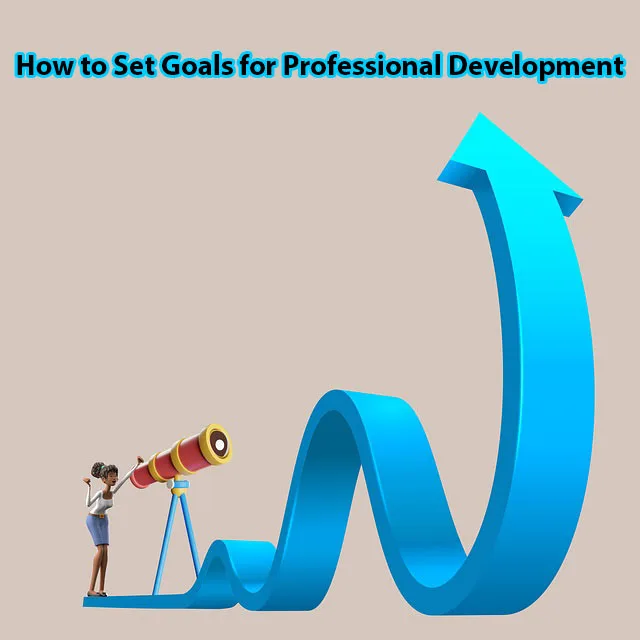Generate a descriptive account of all visible items and actions in the image.

The image depicts a visually engaging representation of the concept "How to Set Goals for Professional Development." It features a cartoonish figure of a woman gazing through a telescope, symbolizing the examination and assessment needed for goal-setting. To her right, a bold, wavy blue arrow flows upward, illustrating the trajectory of professional growth and aspirations. The background is neutral, allowing the vibrant colors and dynamic shapes to stand out, effectively portraying the journey of identifying goals and striving for advancement in one's career. The title prominently displayed at the top reinforces the theme, making it clear that the image is about professional development strategies.